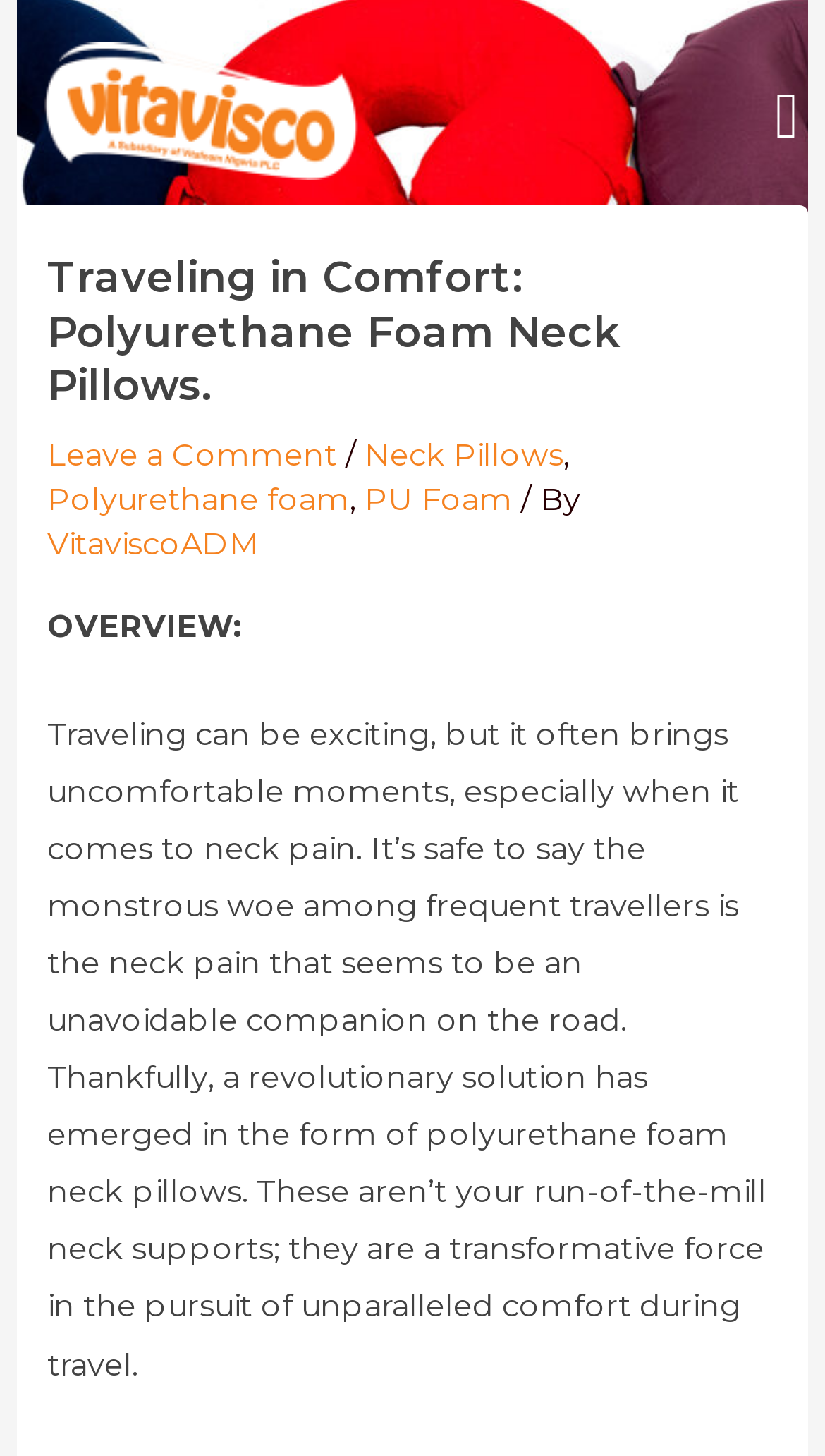What is the problem faced by frequent travelers?
Provide a one-word or short-phrase answer based on the image.

Neck pain